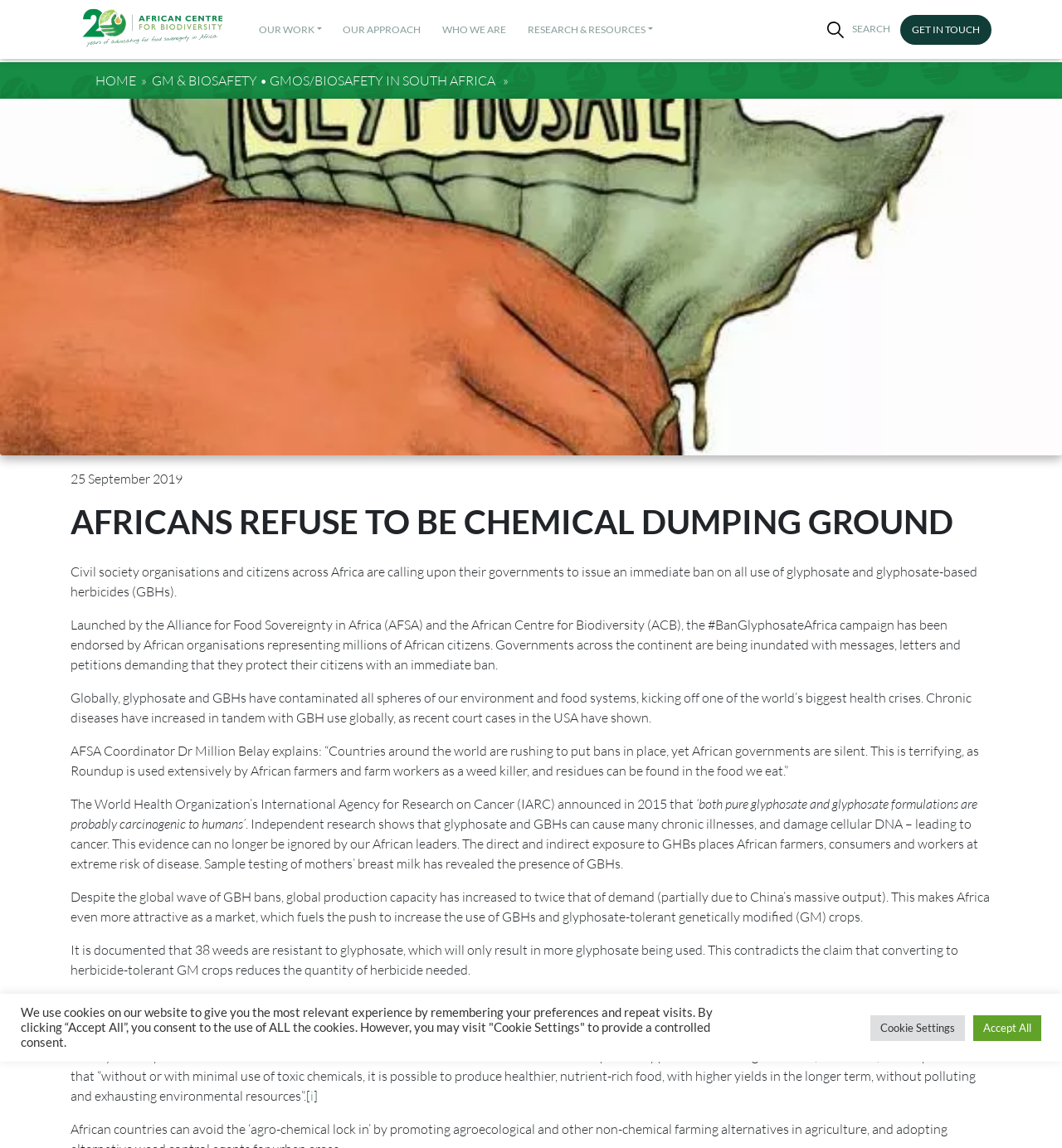Please answer the following question using a single word or phrase: What is the name of the agency that announced in 2015 that glyphosate is probably carcinogenic to humans?

IARC